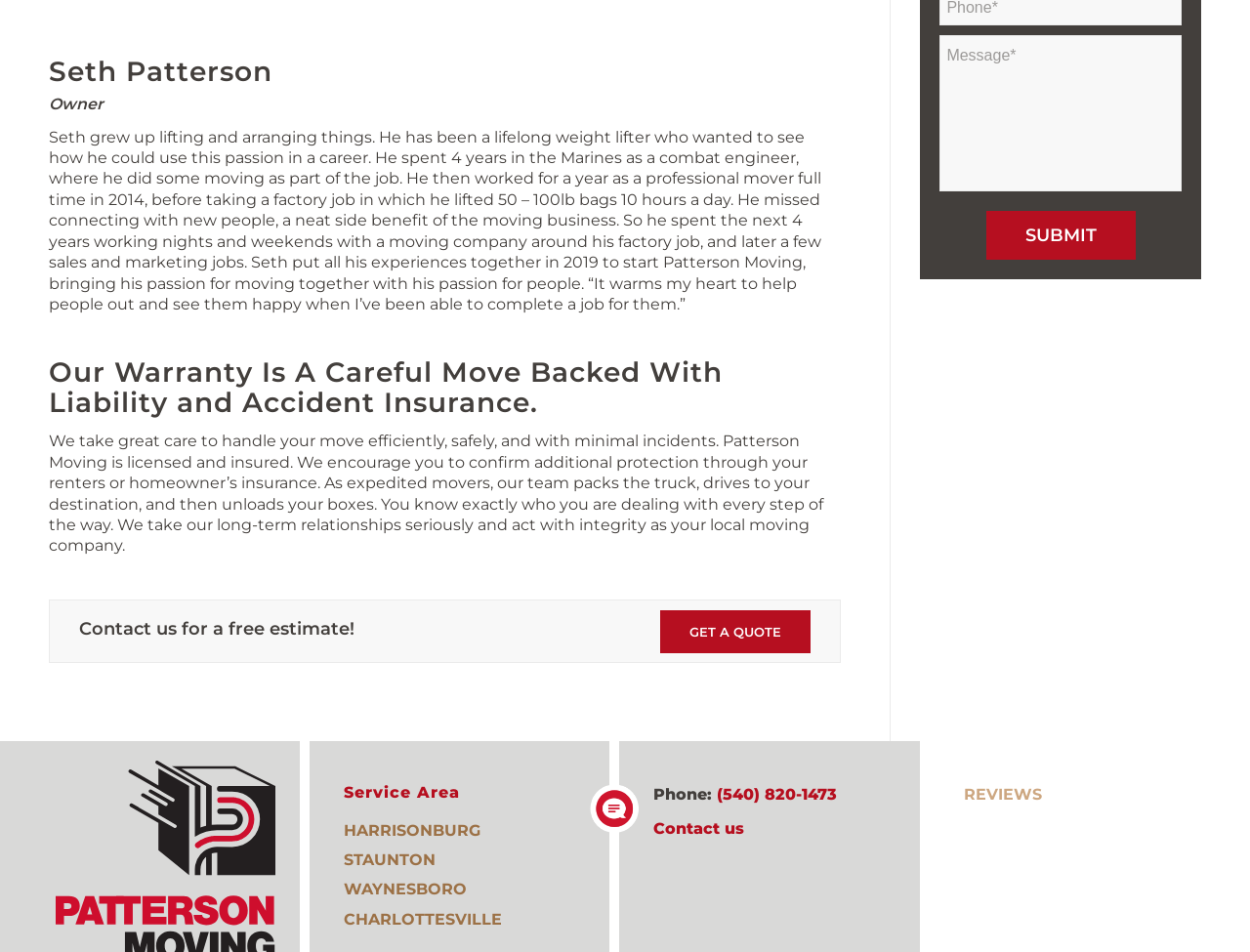Locate the bounding box of the UI element described by: "Get A Quote" in the given webpage screenshot.

[0.528, 0.641, 0.649, 0.686]